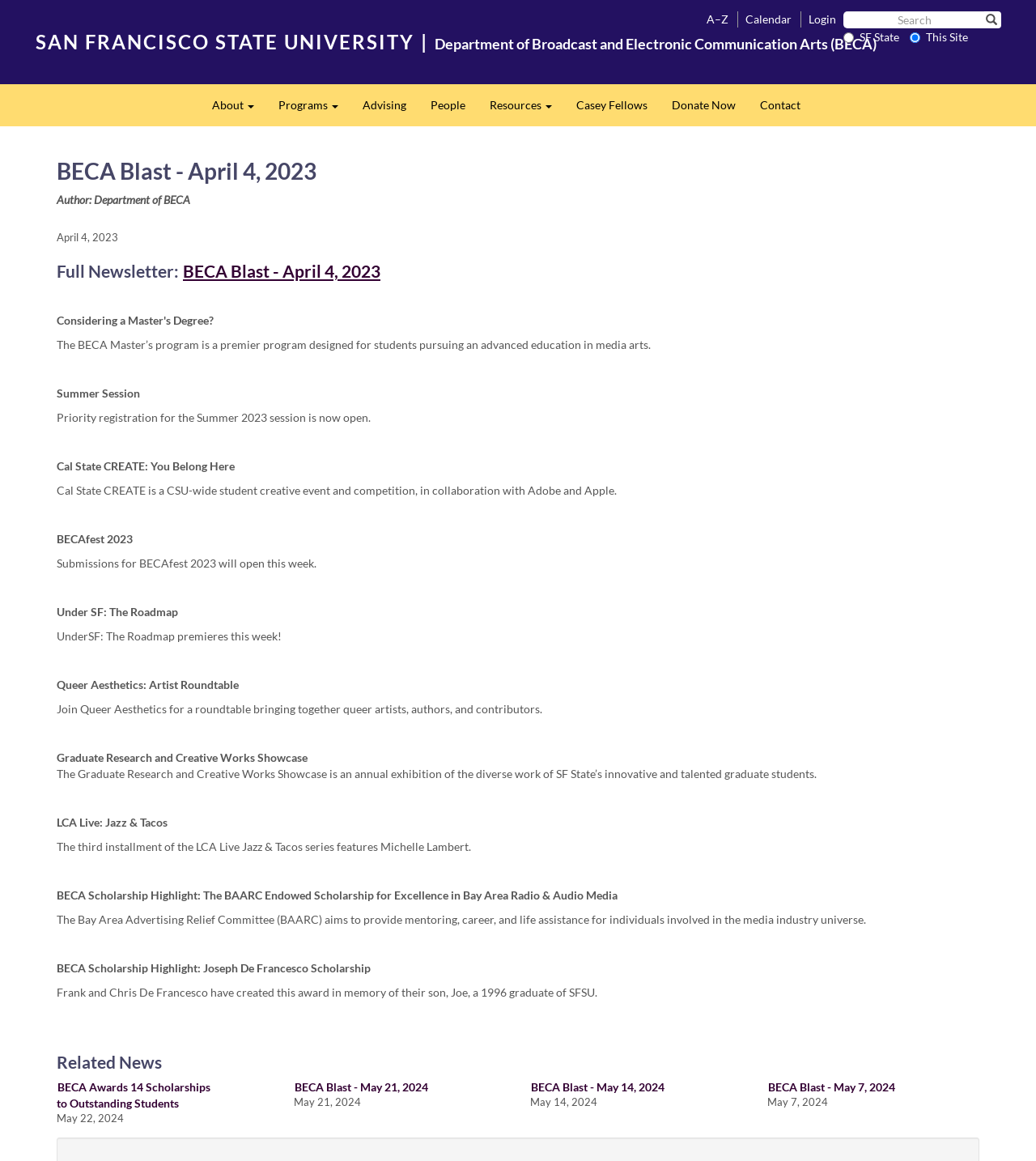Extract the bounding box coordinates of the UI element described by: "SAN FRANCISCO STATE UNIVERSITY". The coordinates should include four float numbers ranging from 0 to 1, e.g., [left, top, right, bottom].

[0.034, 0.024, 0.401, 0.046]